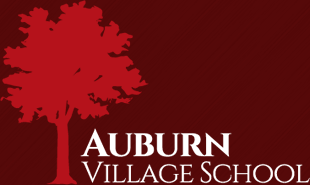Please answer the following query using a single word or phrase: 
What is the font style of the school's name?

Bold, capital letters